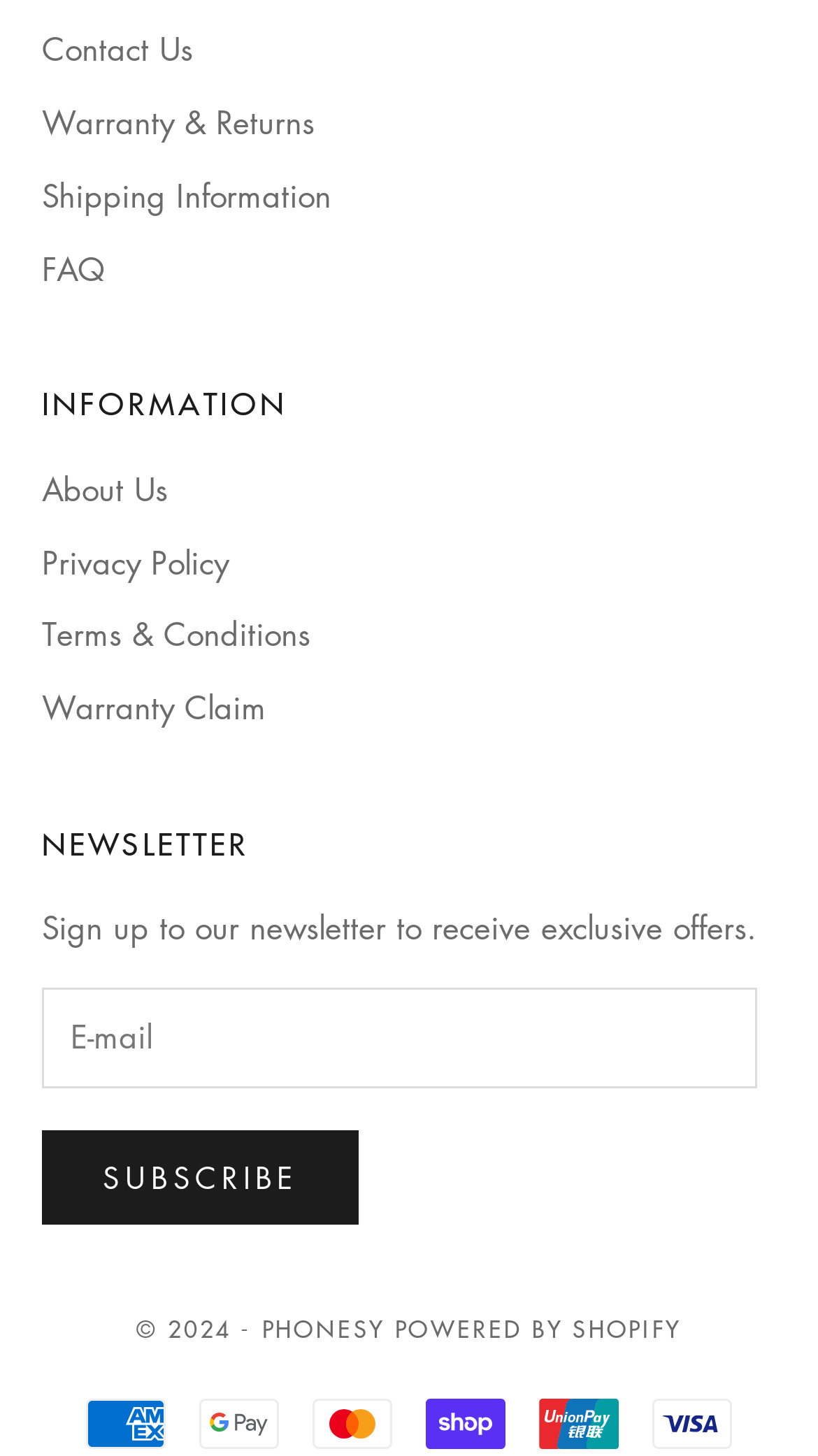What is the last link in the INFORMATION section?
Based on the image, give a concise answer in the form of a single word or short phrase.

Warranty Claim